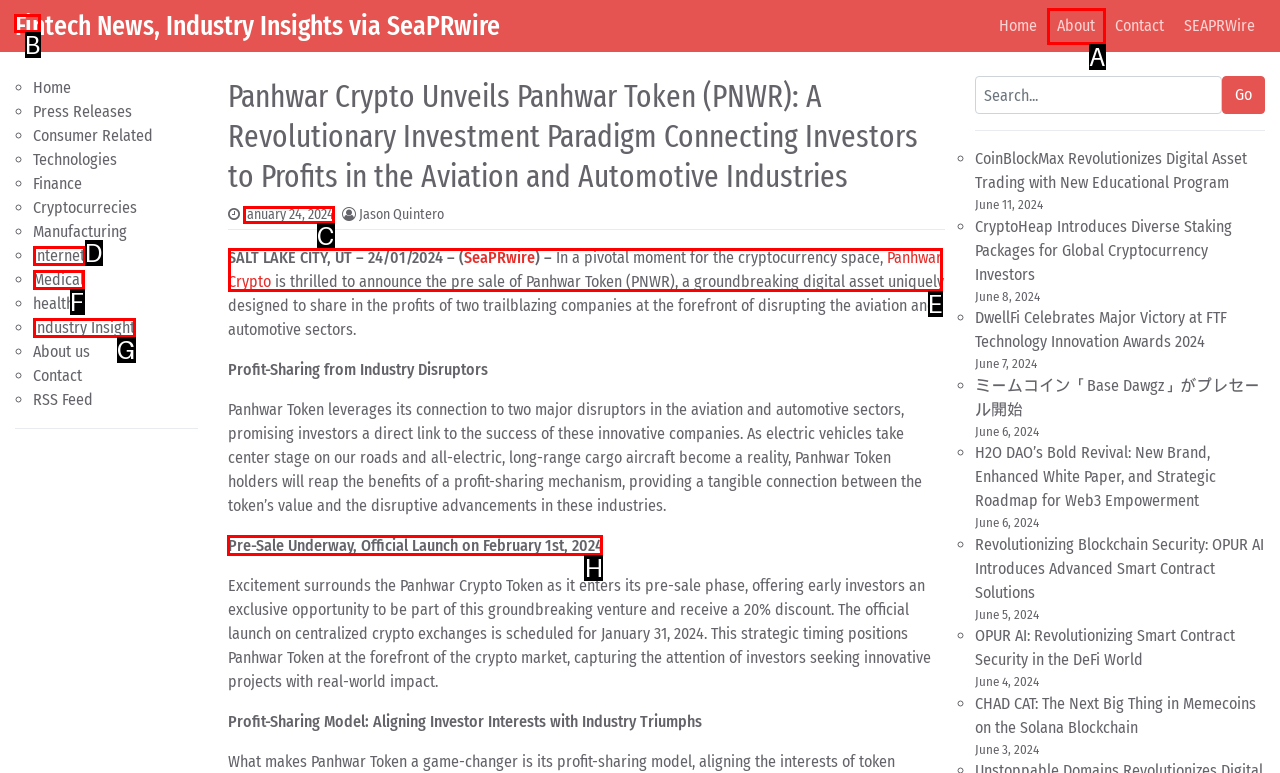Determine which UI element I need to click to achieve the following task: Check the 'Pre-Sale Underway, Official Launch on February 1st, 2024' news Provide your answer as the letter of the selected option.

H